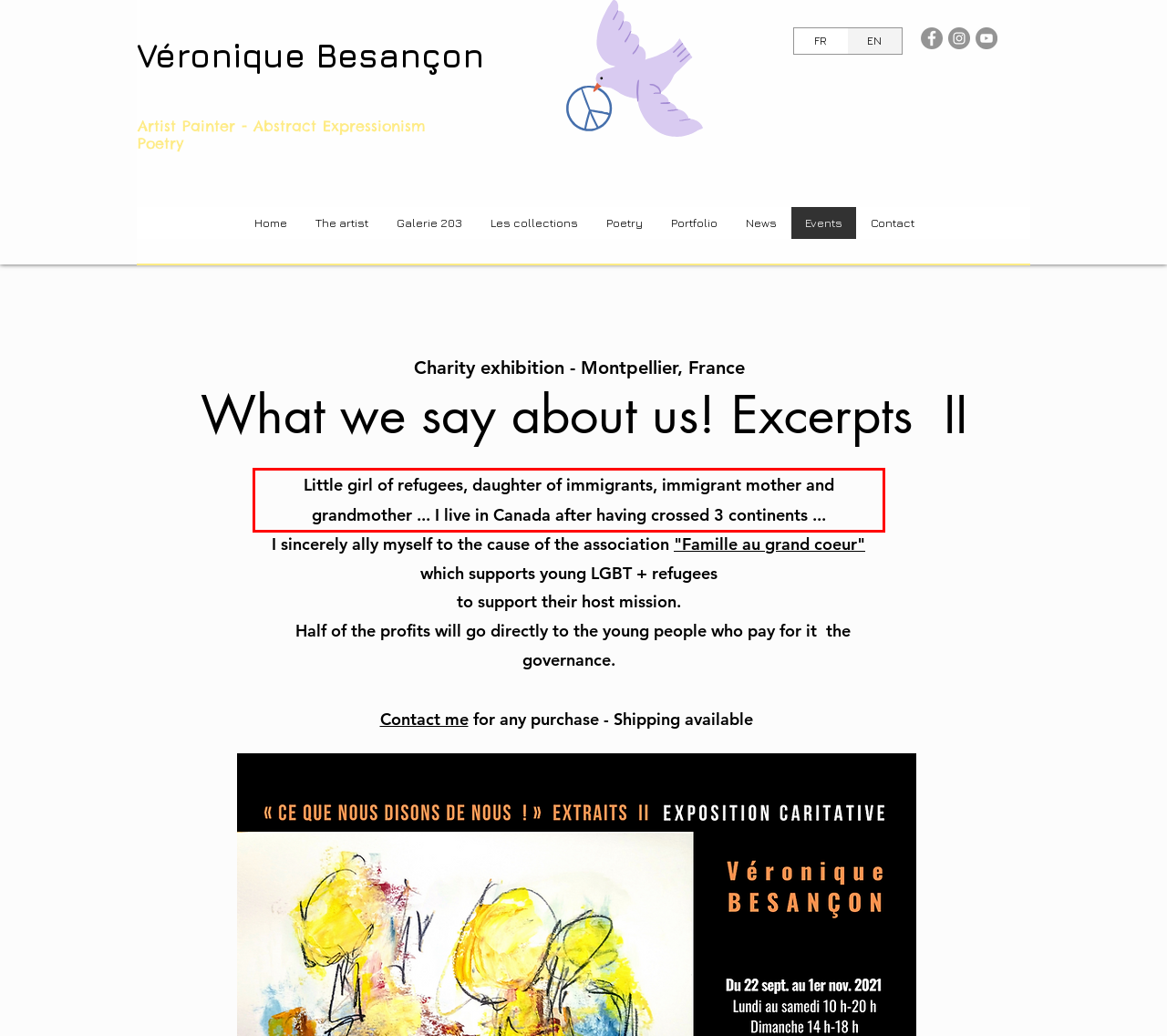Analyze the screenshot of the webpage and extract the text from the UI element that is inside the red bounding box.

Little girl of refugees, daughter of immigrants, immigrant mother and grandmother ... I live in Canada after having crossed 3 continents ...